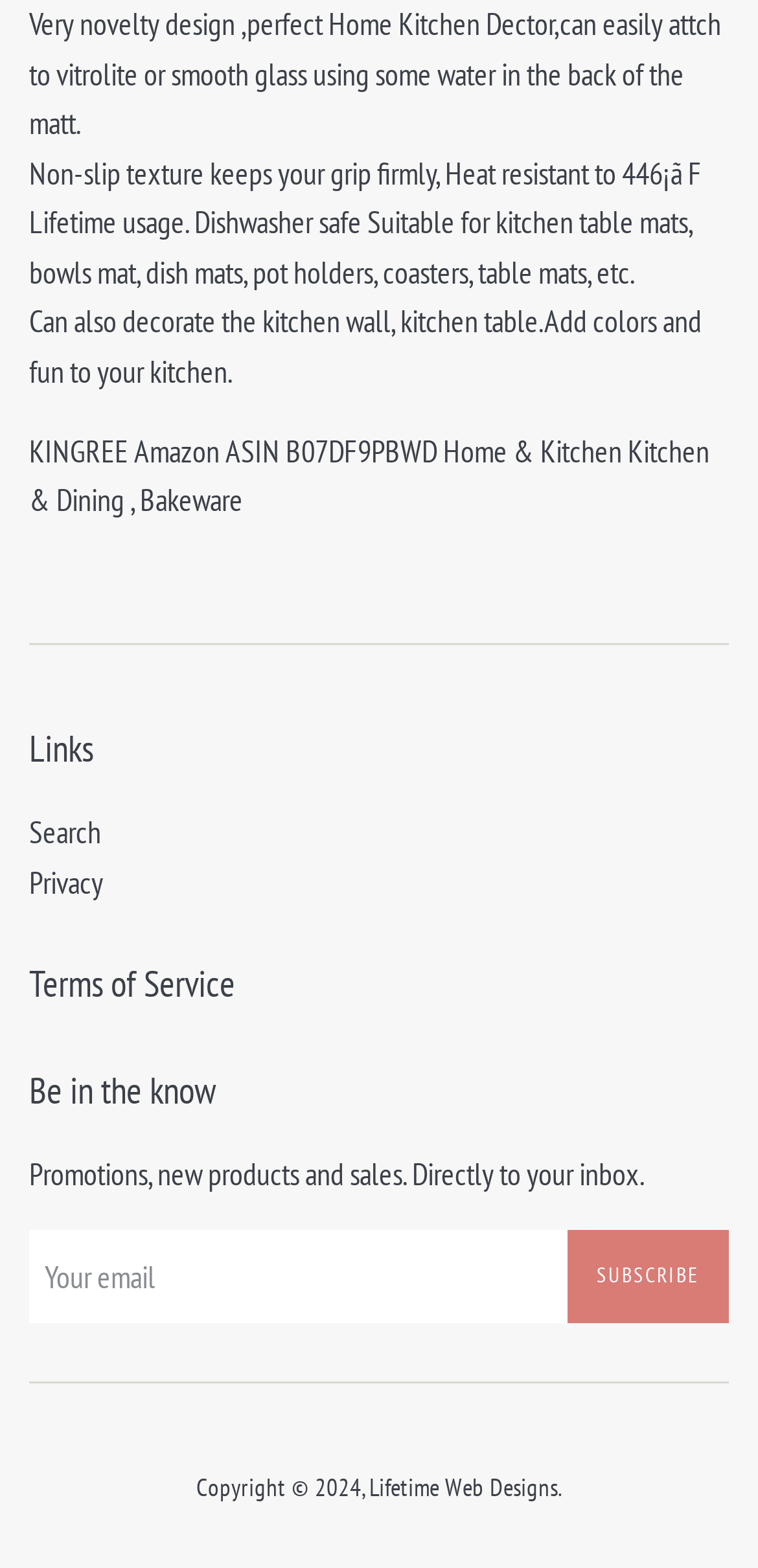What is the material of the product?
Please provide a detailed and thorough answer to the question.

The webpage does not explicitly mention the material of the product, but it does mention that it is heat resistant to 446°F and dishwasher safe, which might imply that it is made of a heat-resistant material.